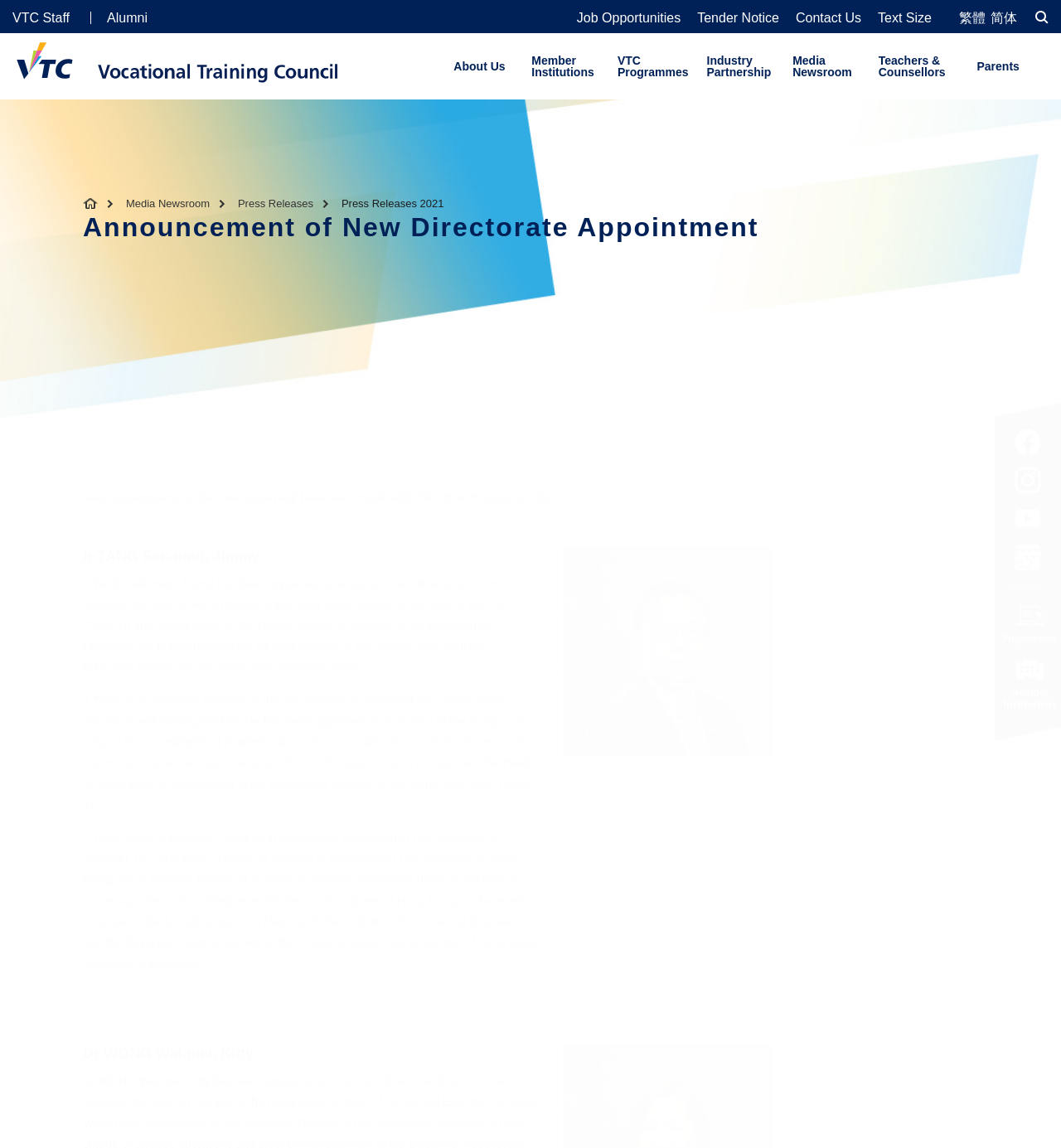How many social media platforms are available for sharing?
Please answer the question with a single word or phrase, referencing the image.

3